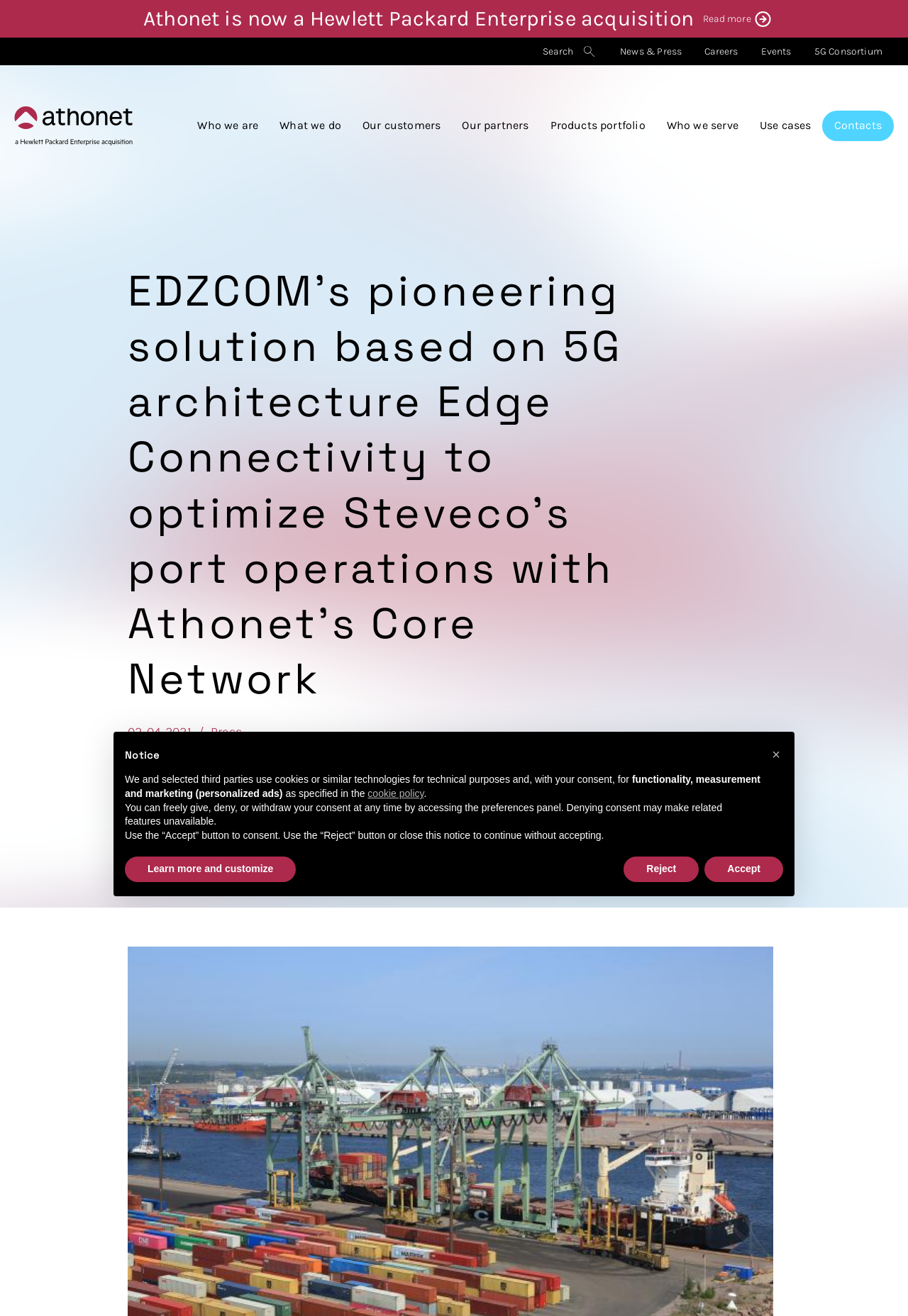How many buttons are in the notice dialog?
Look at the image and construct a detailed response to the question.

I counted the buttons in the notice dialog, which are '×', 'Learn more and customize', 'Reject', and 'Accept'. There are 4 buttons in total.